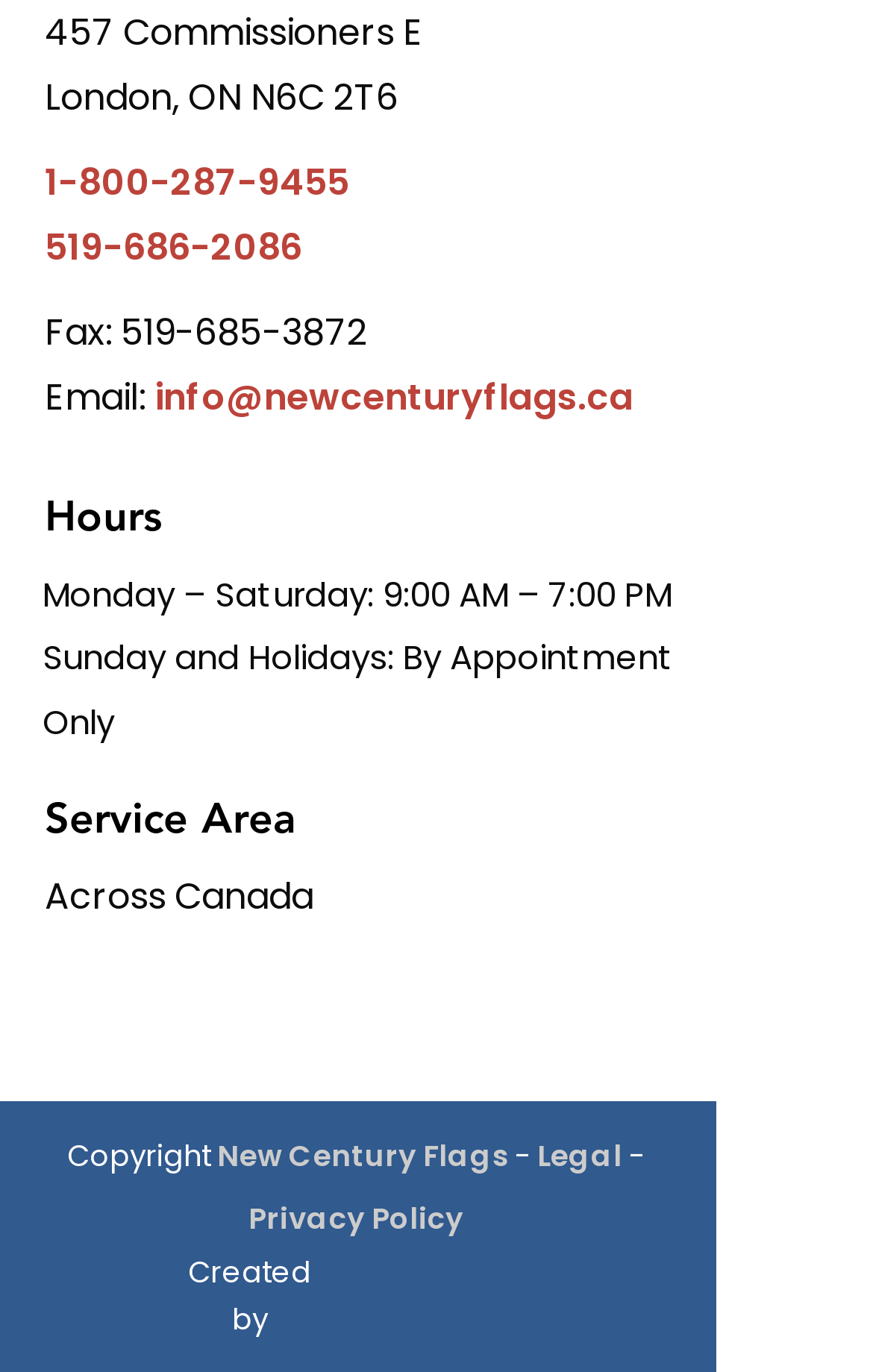Please provide the bounding box coordinates for the element that needs to be clicked to perform the instruction: "Check Privacy Policy". The coordinates must consist of four float numbers between 0 and 1, formatted as [left, top, right, bottom].

[0.285, 0.882, 0.531, 0.9]